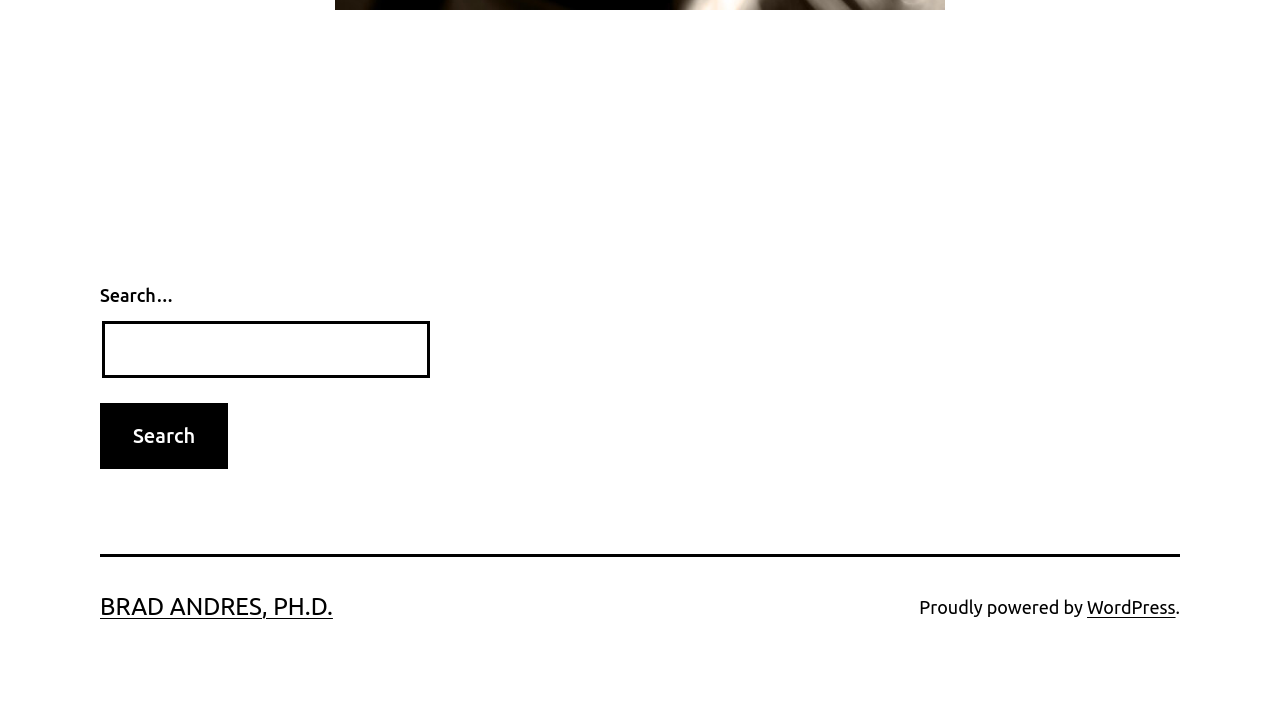What is the platform powering the website?
Refer to the screenshot and respond with a concise word or phrase.

WordPress